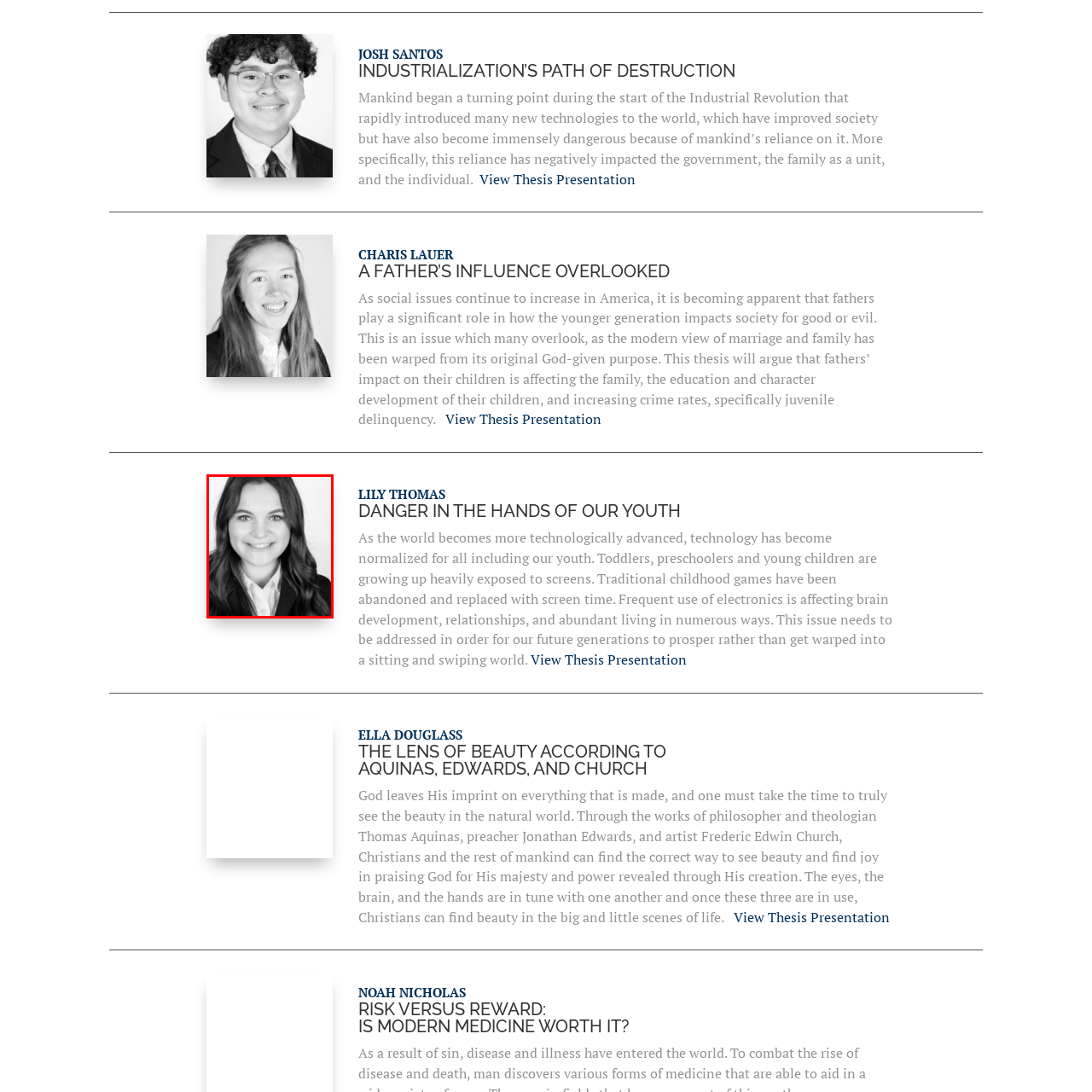Offer a detailed caption for the picture inside the red-bordered area.

The image features a young woman with long, wavy hair and a bright smile, dressed in a formal blouse, set against a neutral background. She embodies a confident and approachable demeanor, perfect for an academic or professional environment. This image accompanies her thesis titled "DANGER IN THE HANDS OF OUR YOUTH," where she explores the implications of technology on childhood development. Her research emphasizes the impact of screen exposure on youth, advocating for a balanced approach to technology use in early education to ensure healthy development and thriving future generations.